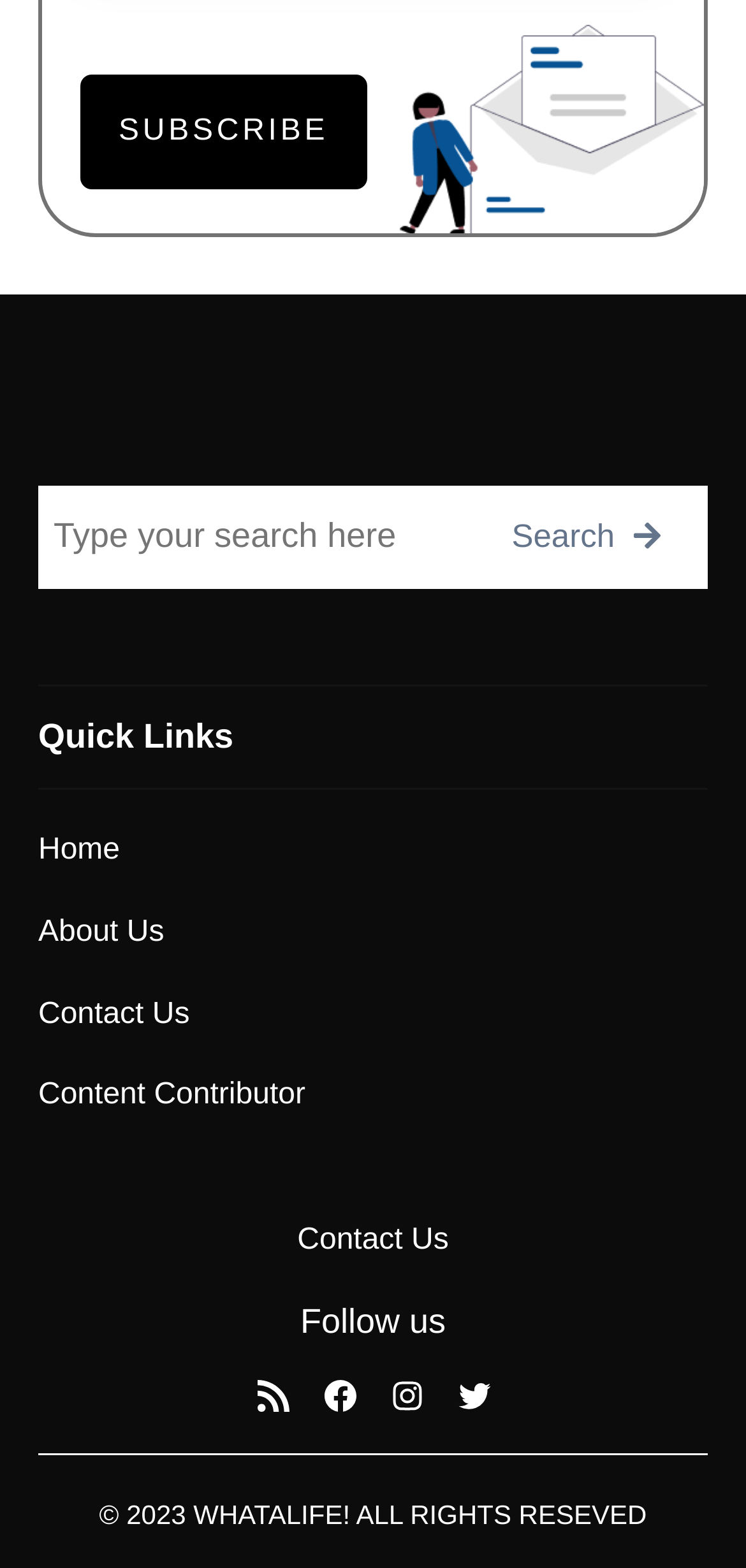Answer with a single word or phrase: 
What is the text on the subscribe button?

SUBSCRIBE